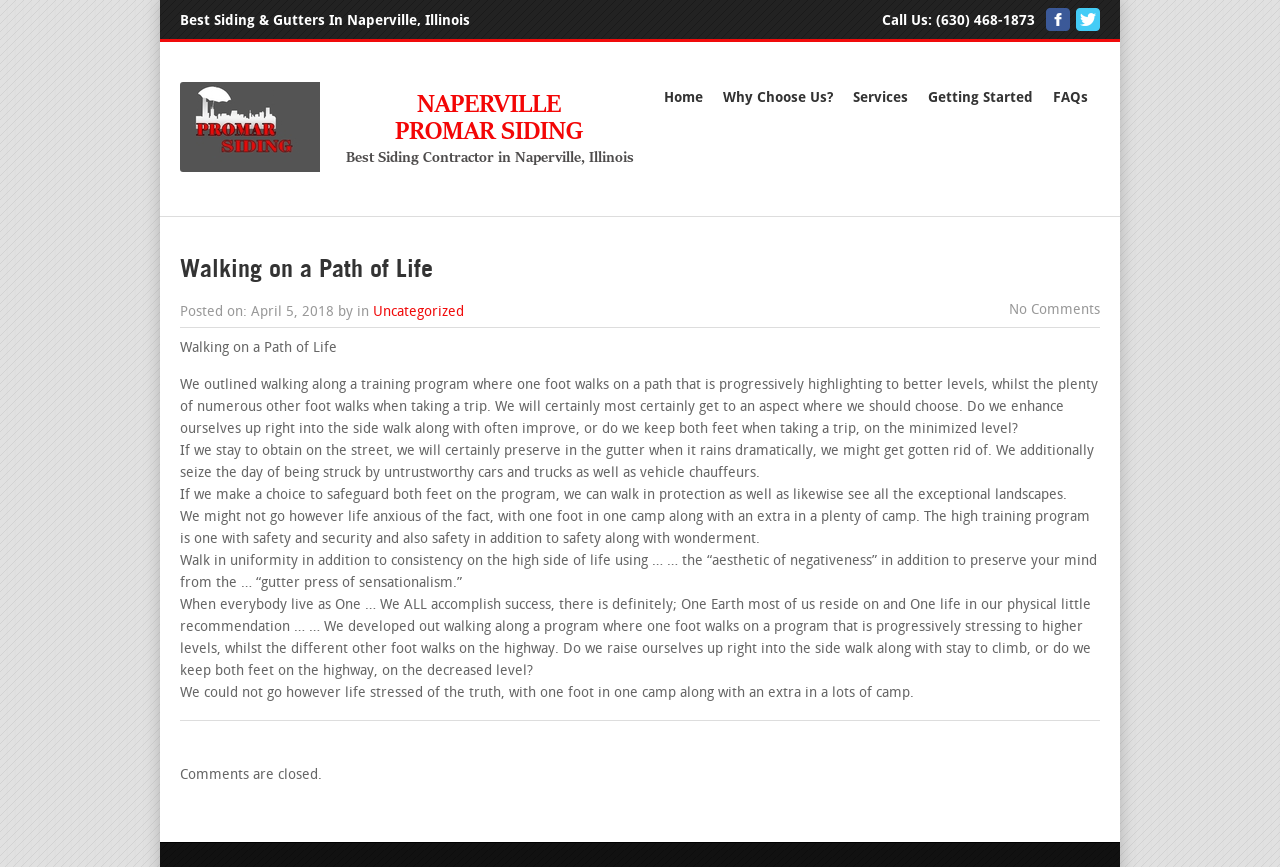Answer this question using a single word or a brief phrase:
How many comments are there on the article?

No Comments